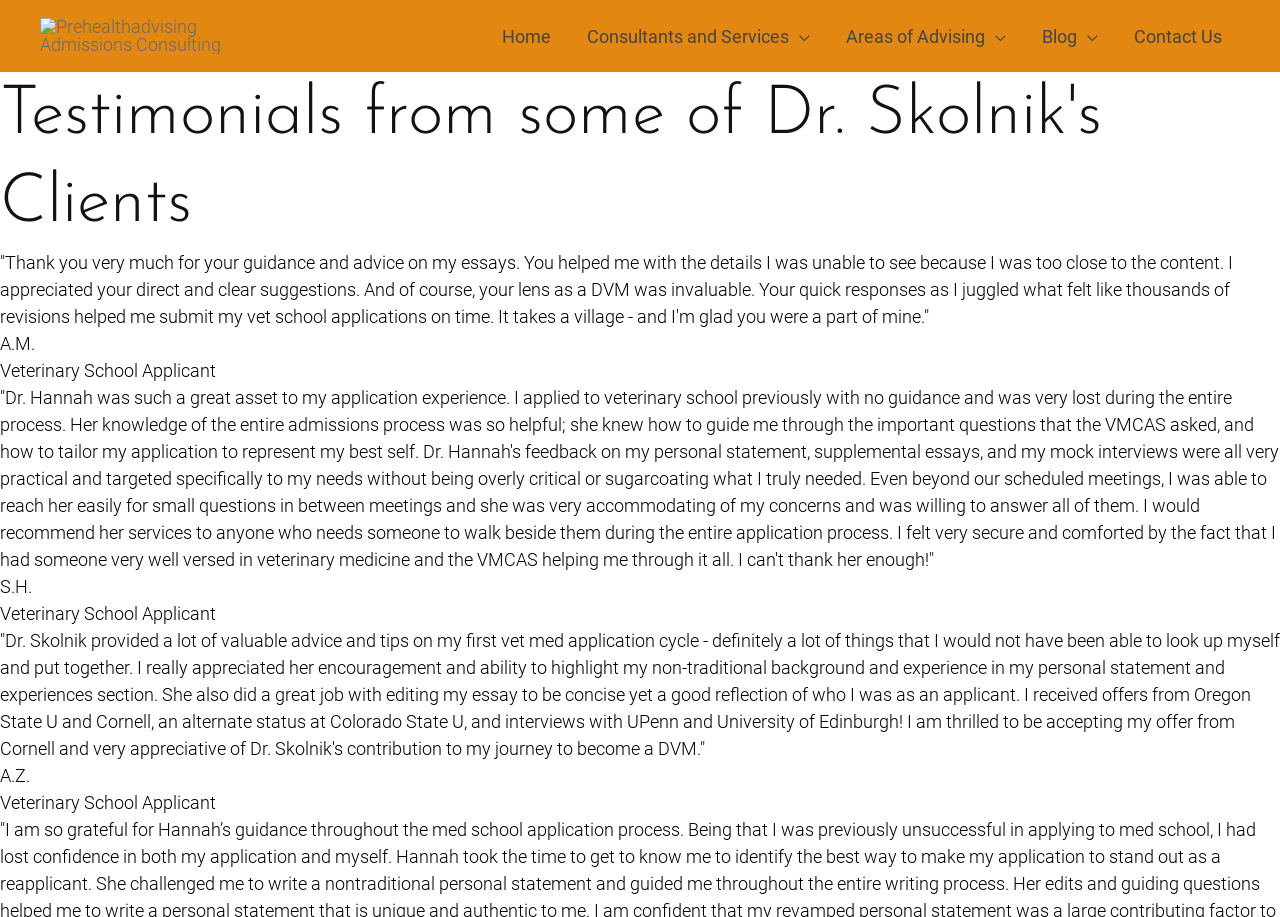Analyze the image and provide a detailed answer to the question: What is the purpose of the 'Menu Toggle' elements?

The 'Menu Toggle' elements are application elements with the property 'expanded: False', indicating that they can be toggled to expand or collapse menu items. This is a common design pattern in web navigation, allowing users to show or hide additional menu options.